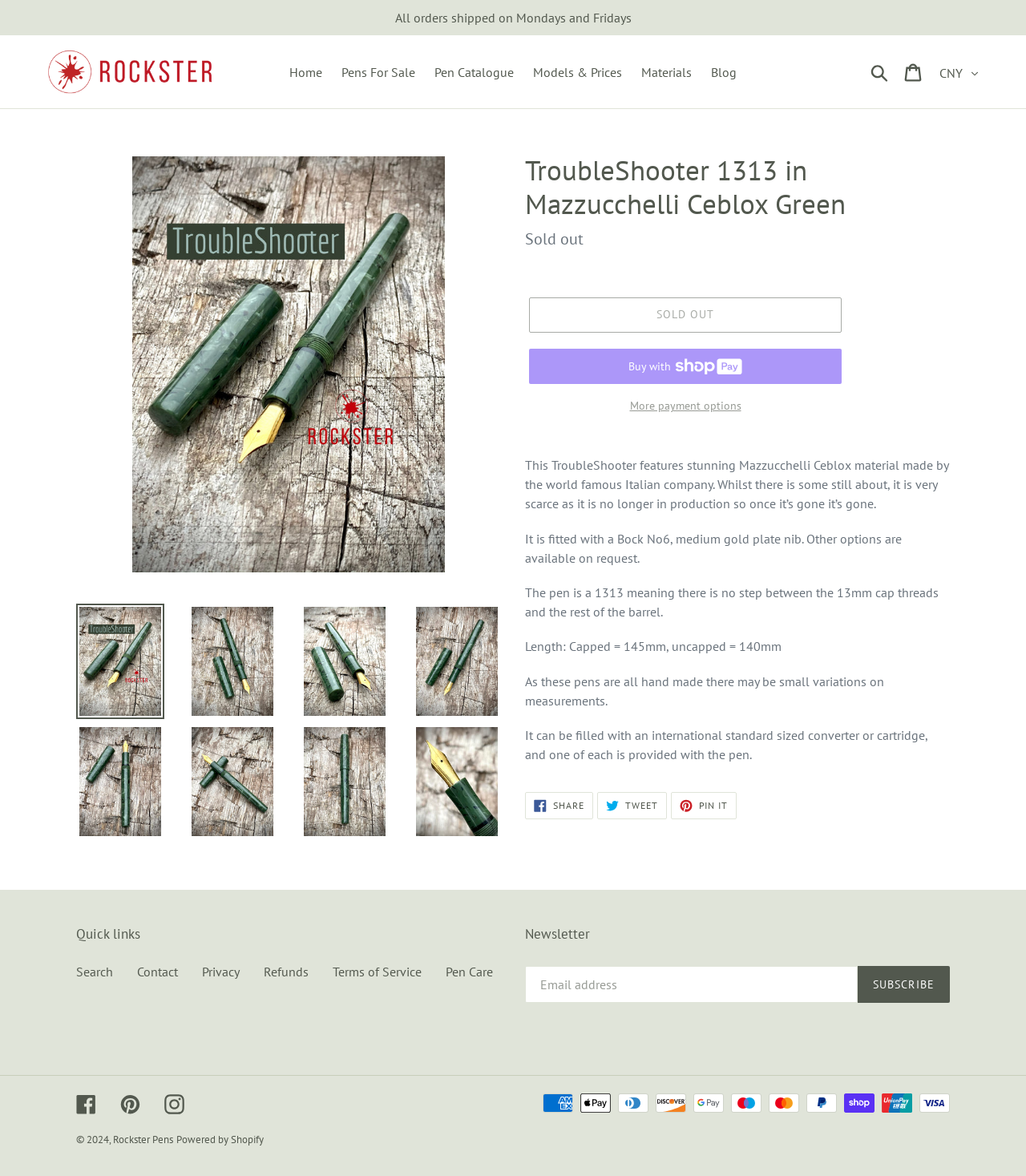Identify the bounding box coordinates of the region I need to click to complete this instruction: "Subscribe to the newsletter".

[0.836, 0.822, 0.926, 0.853]